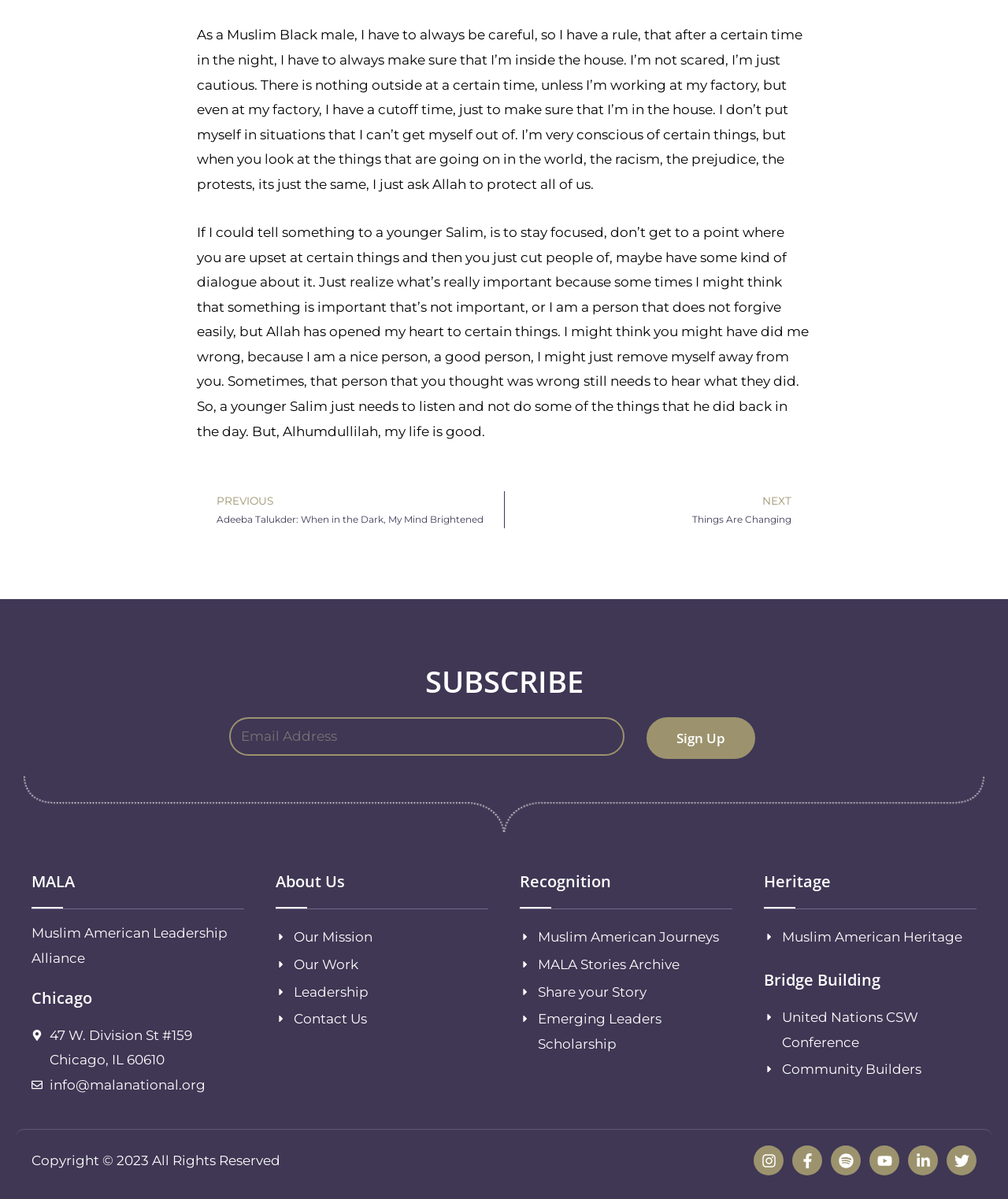Locate the bounding box of the UI element defined by this description: "Emerging Leaders Scholarship". The coordinates should be given as four float numbers between 0 and 1, formatted as [left, top, right, bottom].

[0.516, 0.84, 0.727, 0.881]